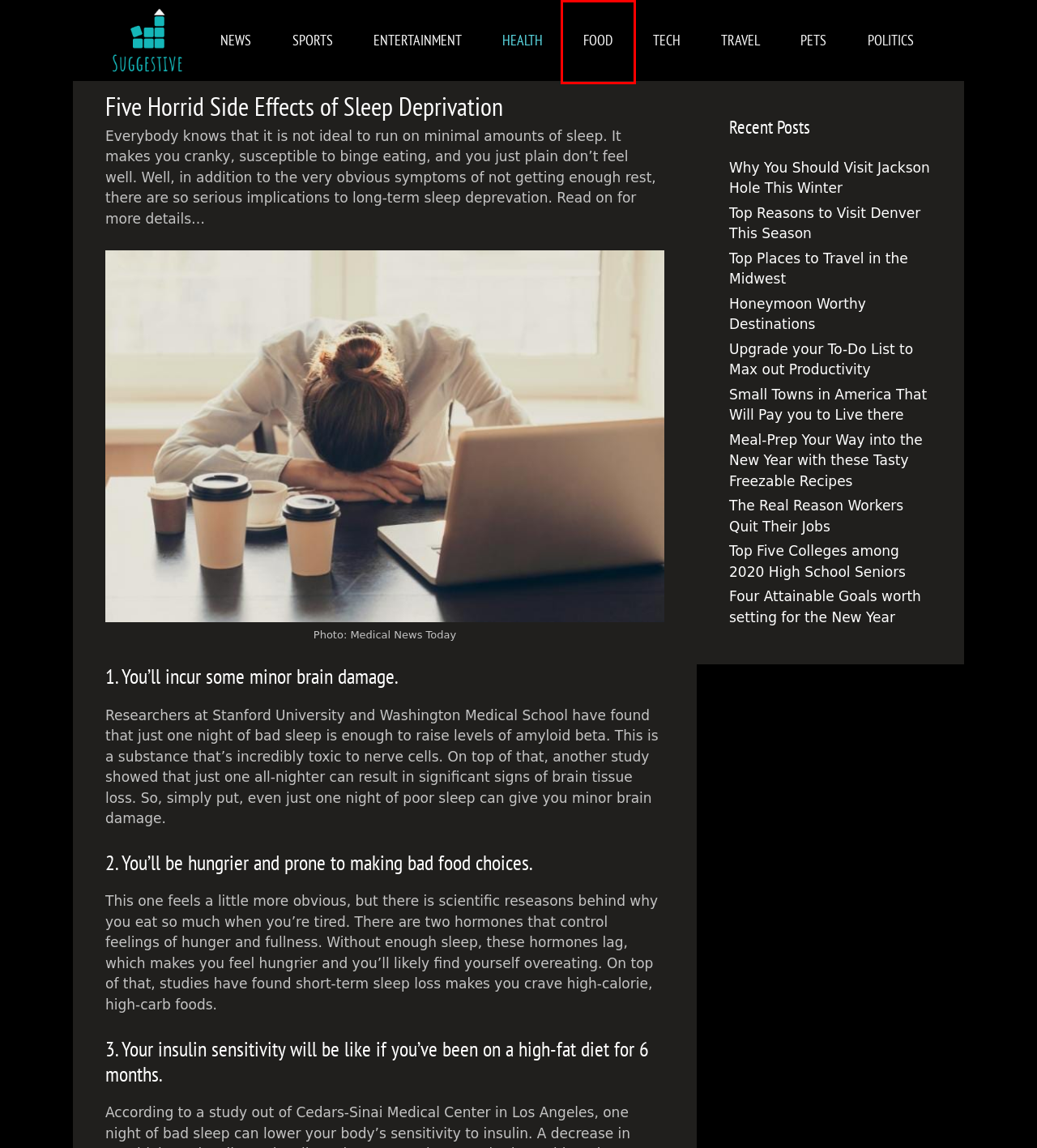Look at the screenshot of a webpage that includes a red bounding box around a UI element. Select the most appropriate webpage description that matches the page seen after clicking the highlighted element. Here are the candidates:
A. Sports – Suggestive.mobi
B. Food – Suggestive.mobi
C. Meal-Prep Your Way into the New Year with these Tasty Freezable Recipes – Suggestive.mobi
D. Health – Suggestive.mobi
E. Top Places to Travel in the Midwest – Suggestive.mobi
F. Upgrade your To-Do List to Max out Productivity – Suggestive.mobi
G. Why You Should Visit Jackson Hole This Winter – Suggestive.mobi
H. Small Towns in America That Will Pay you to Live there – Suggestive.mobi

B